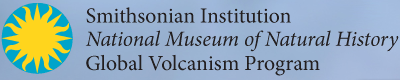Provide a comprehensive description of the image.

The image features the logo of the Smithsonian Institution's National Museum of Natural History, specifically representing the Global Volcanism Program. Prominently displayed is a stylized sun symbol in vibrant yellow against a blue background, symbolizing the institution’s commitment to scientific research and education regarding volcanic activity worldwide. Below the logo, the name "Global Volcanism Program" is clearly articulated, emphasizing its role in studying and monitoring volcanic phenomena. This visual identity encapsulates the program's mission to provide valuable information about volcanoes and their impact on the environment and humanity.